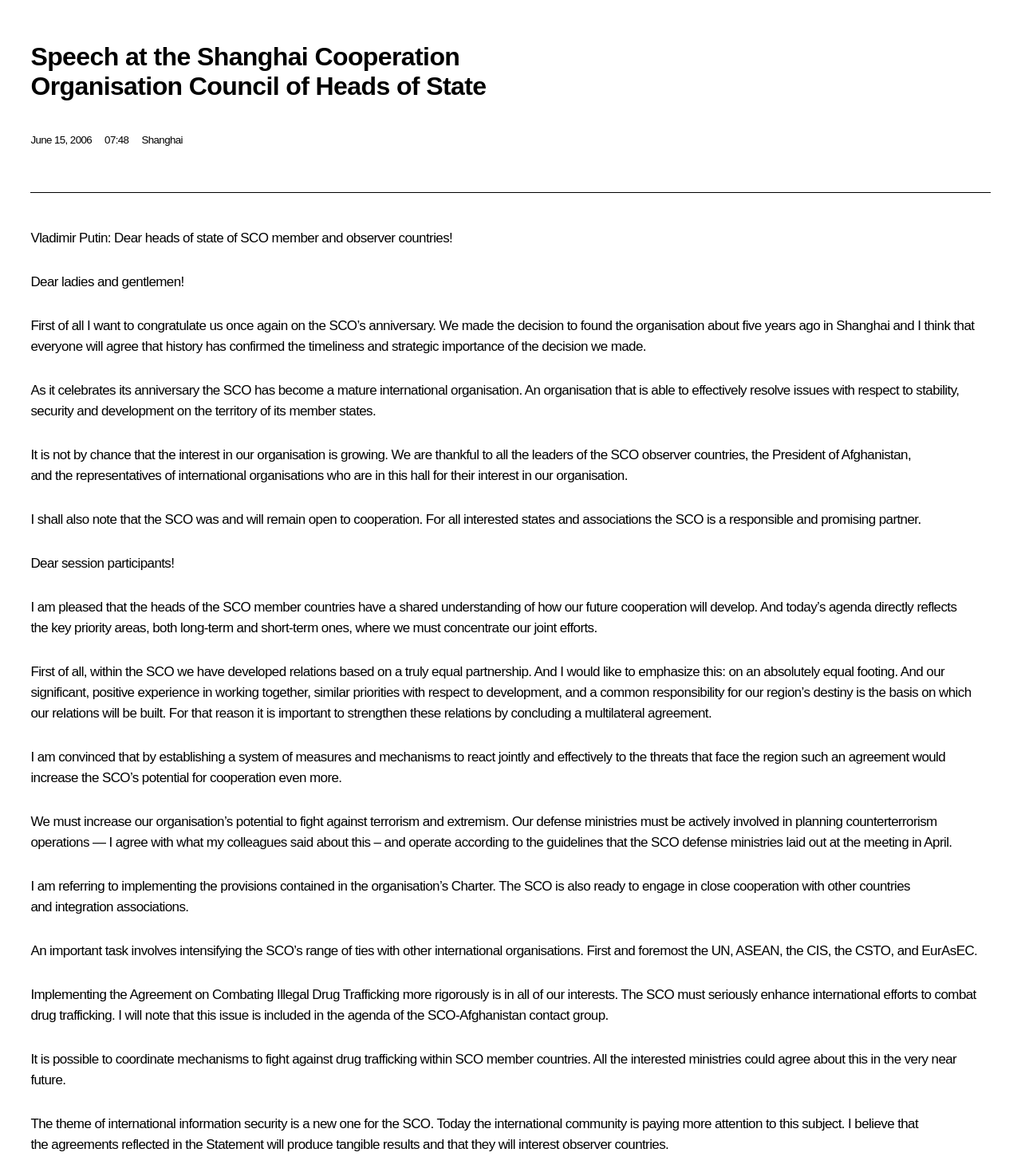Respond with a single word or phrase for the following question: 
What is one of the key priority areas mentioned in the speech?

combating terrorism and extremism